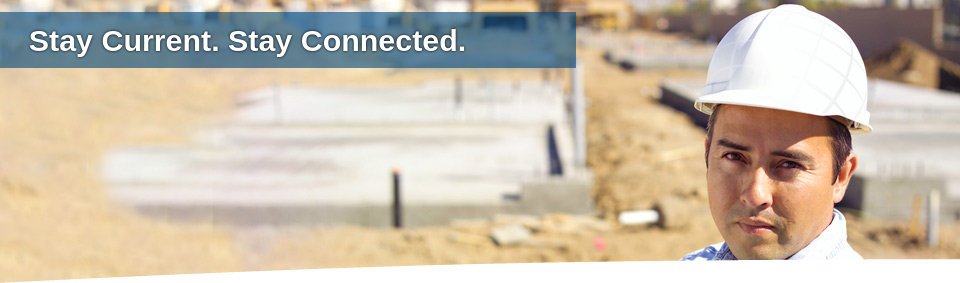What is visible in the background?
Please give a detailed and elaborate answer to the question.

The background of the image shows ongoing development work, and upon examination, it is evident that there are partially completed concrete structures, which suggests that the construction project is still in progress.